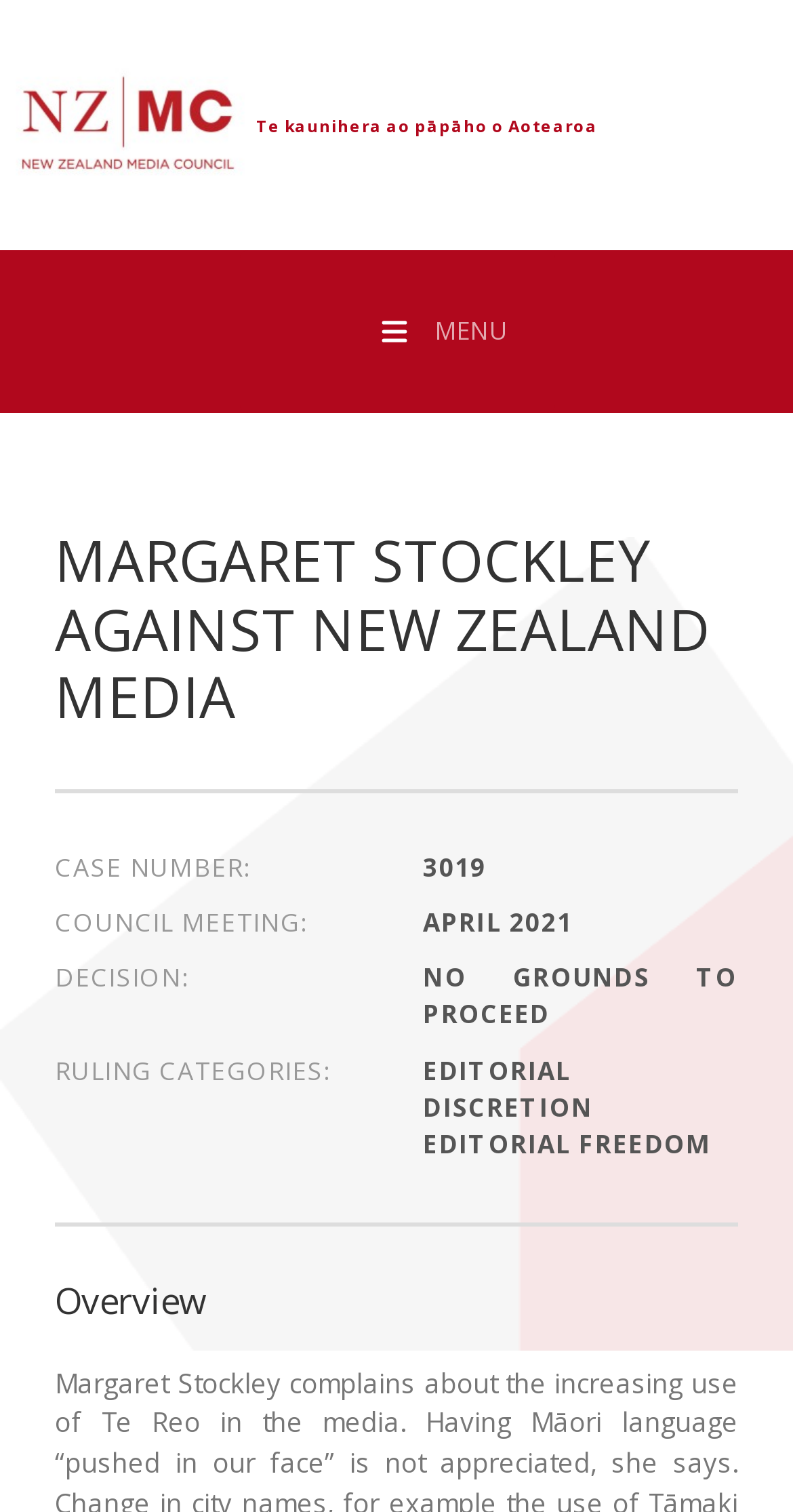Respond to the question below with a concise word or phrase:
What is the ruling category of the case?

EDITORIAL DISCRETION, EDITORIAL FREEDOM